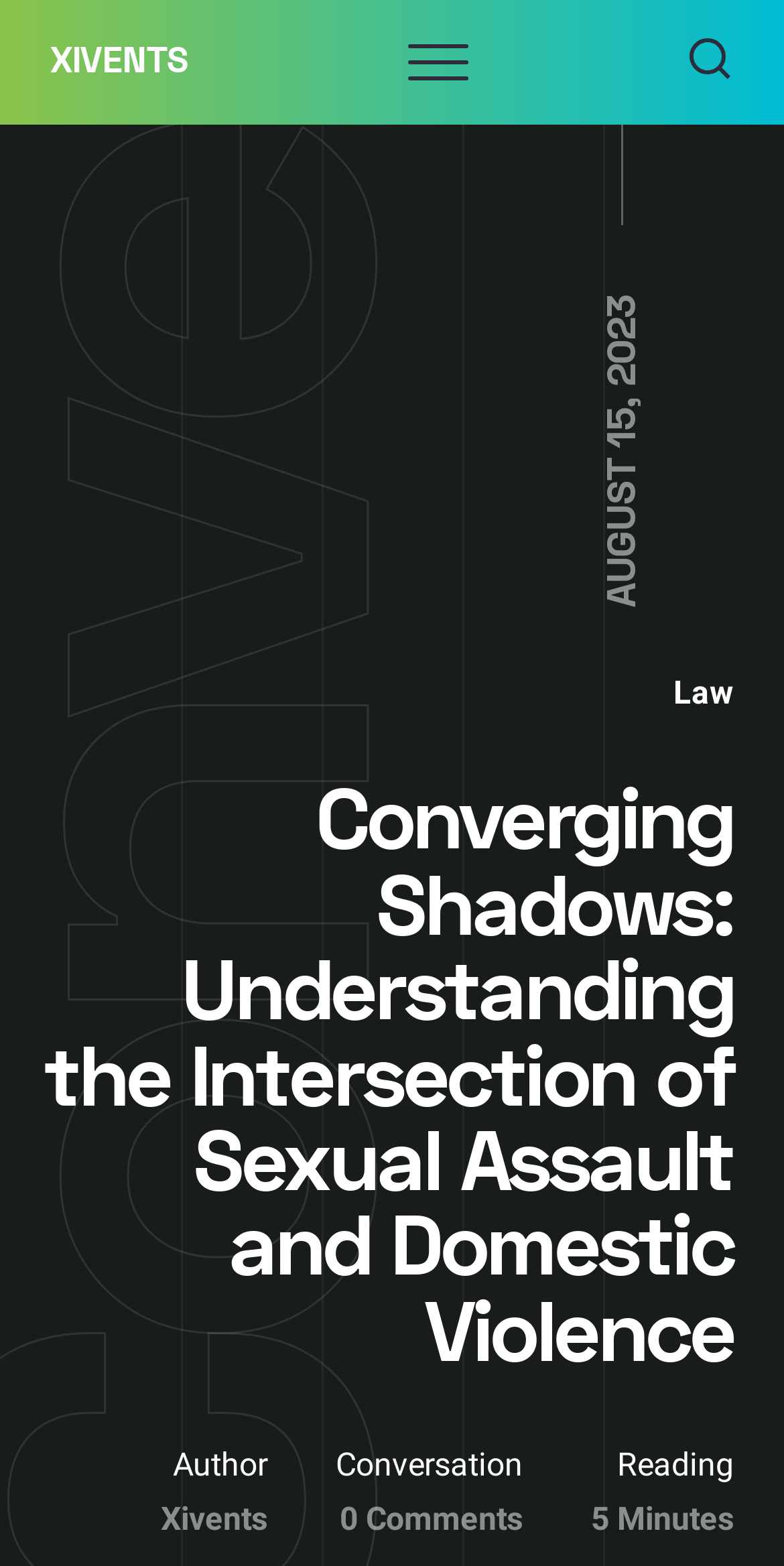Provide your answer in one word or a succinct phrase for the question: 
What is the date of the article?

AUGUST 15, 2023